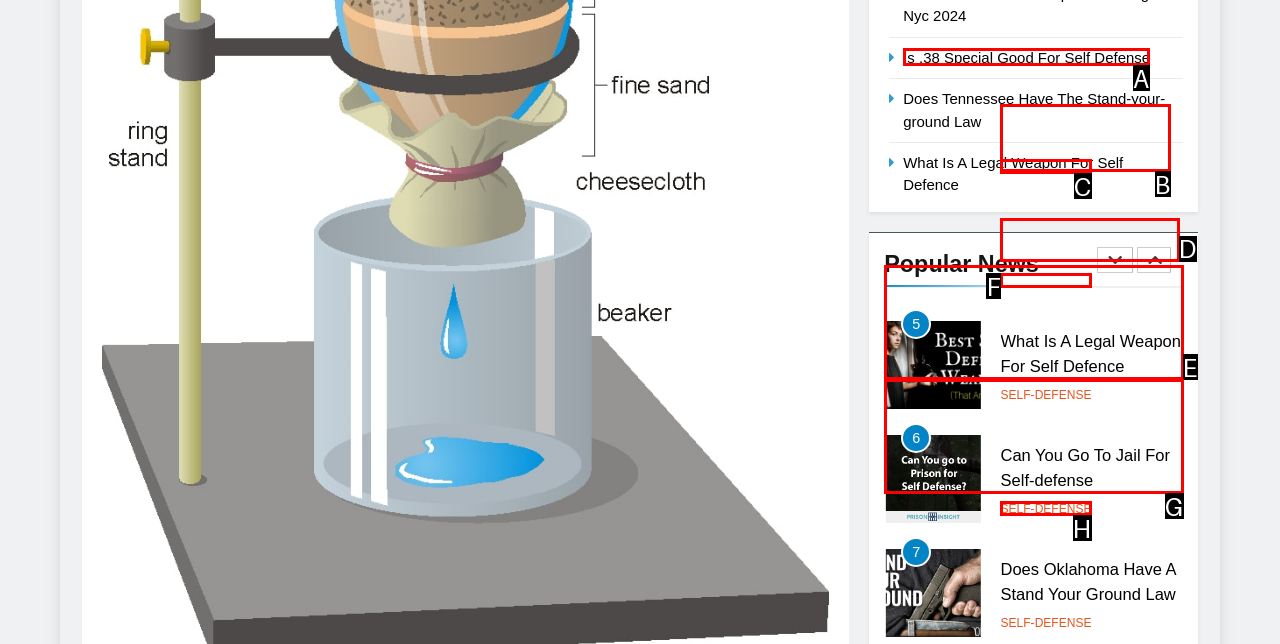Determine the HTML element to be clicked to complete the task: Click on 'Is.38 Special Good For Self Defense'. Answer by giving the letter of the selected option.

A